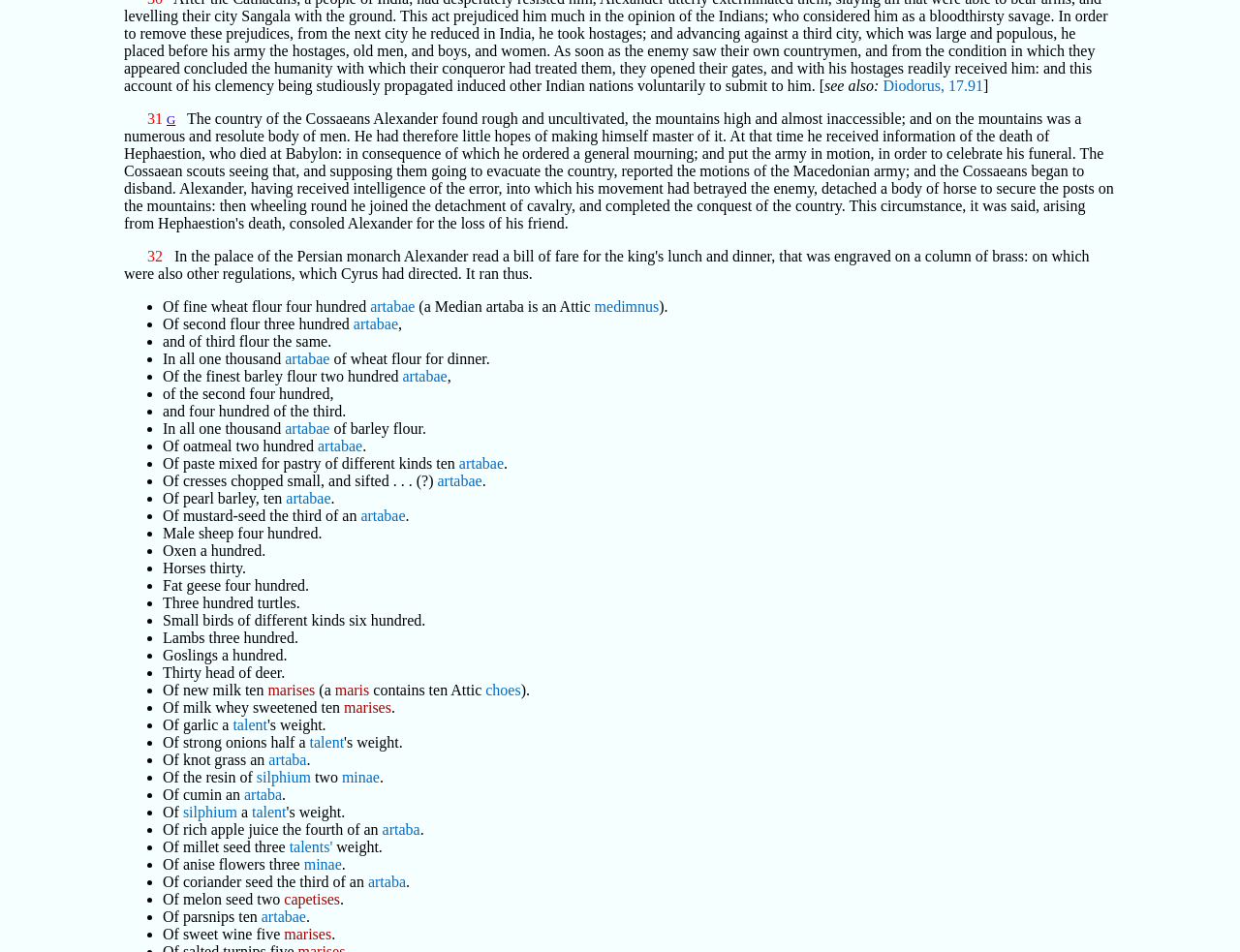Can you identify the bounding box coordinates of the clickable region needed to carry out this instruction: 'Click on 'choes''? The coordinates should be four float numbers within the range of 0 to 1, stated as [left, top, right, bottom].

[0.392, 0.716, 0.42, 0.733]